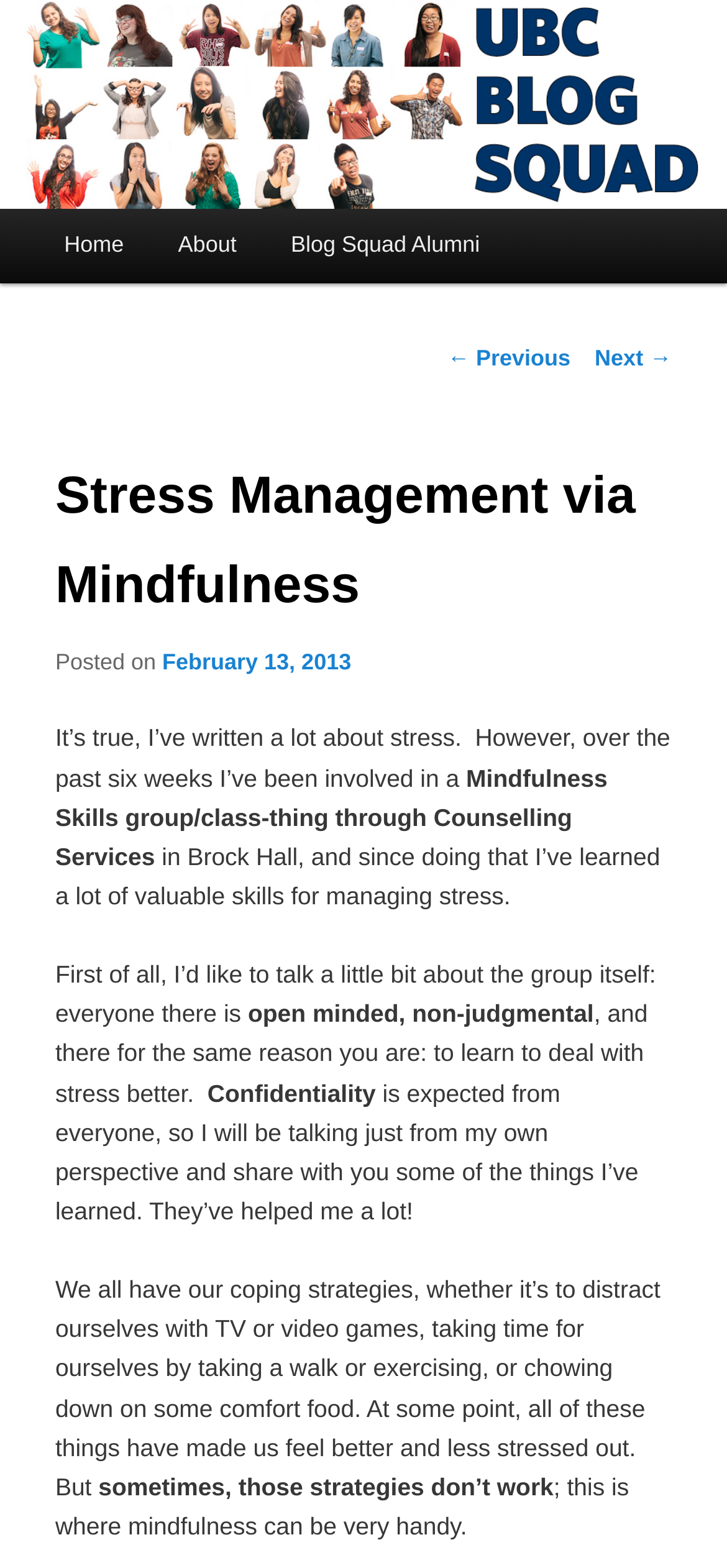What is the topic of the blog post?
Based on the content of the image, thoroughly explain and answer the question.

The topic of the blog post can be found in the heading element with the text 'Stress Management via Mindfulness' which is located at the top of the blog post content.